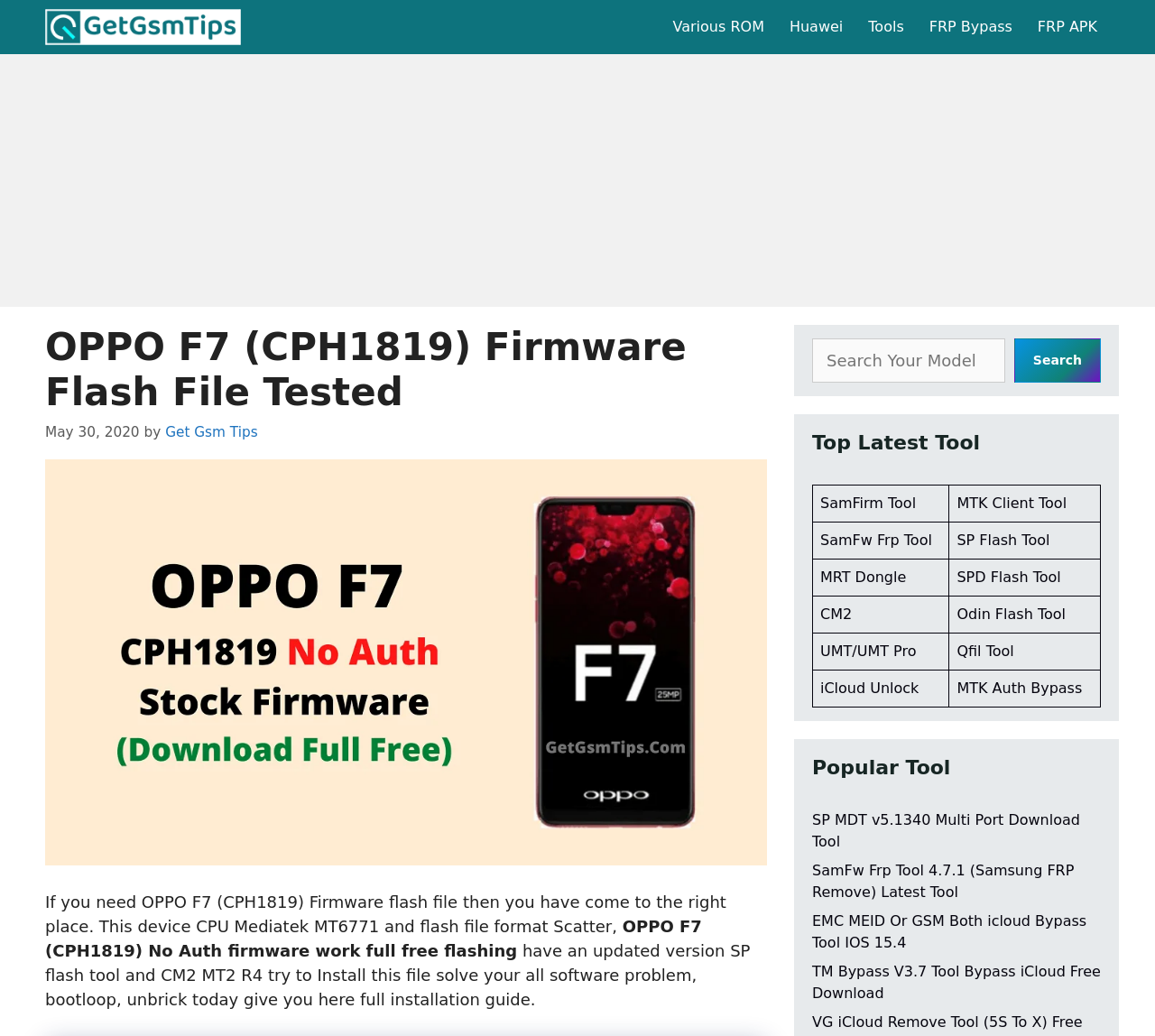Please identify the bounding box coordinates of the clickable area that will fulfill the following instruction: "Click on the 'SP Flash Tool' link". The coordinates should be in the format of four float numbers between 0 and 1, i.e., [left, top, right, bottom].

[0.828, 0.513, 0.909, 0.53]